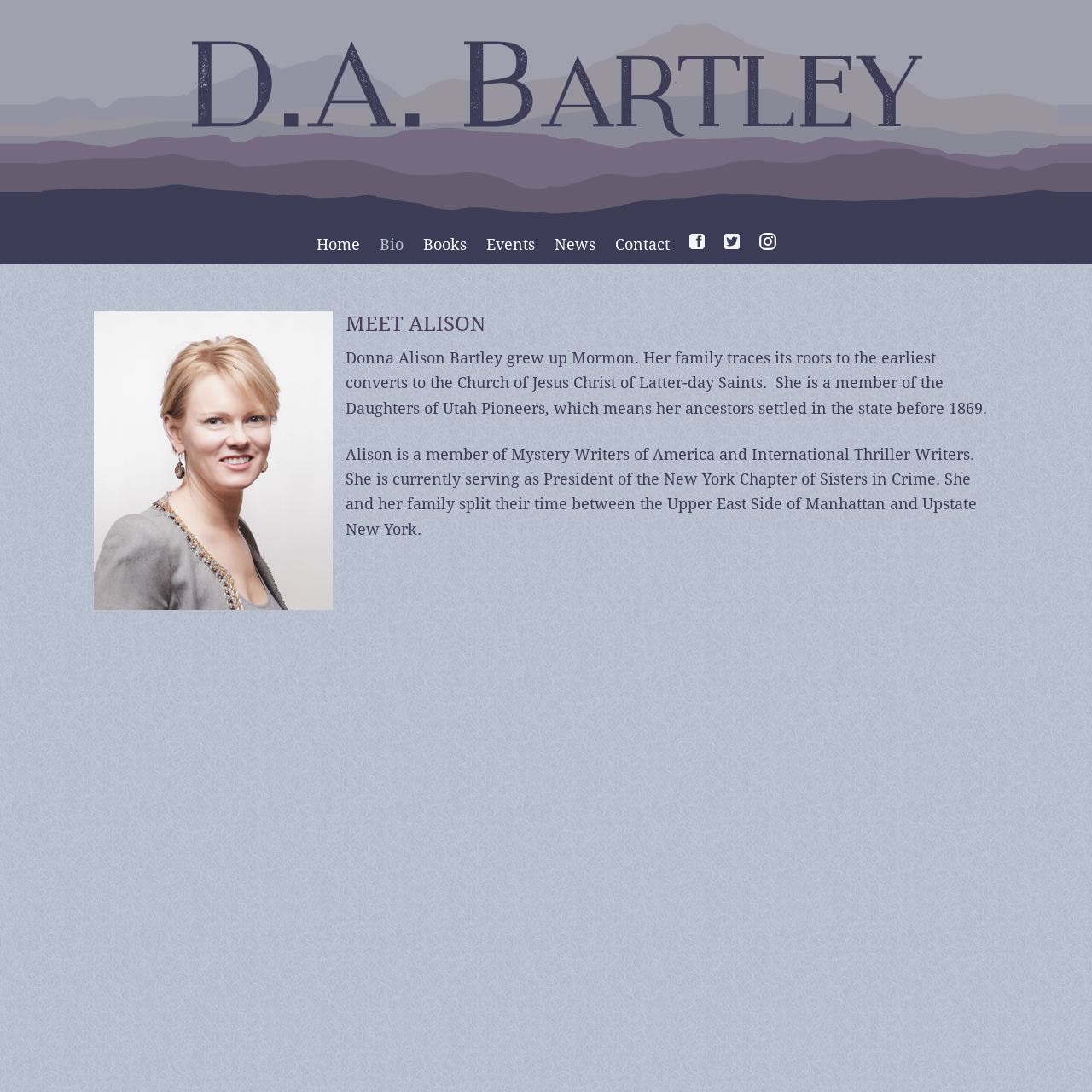Kindly provide the bounding box coordinates of the section you need to click on to fulfill the given instruction: "visit Facebook page".

[0.624, 0.201, 0.652, 0.242]